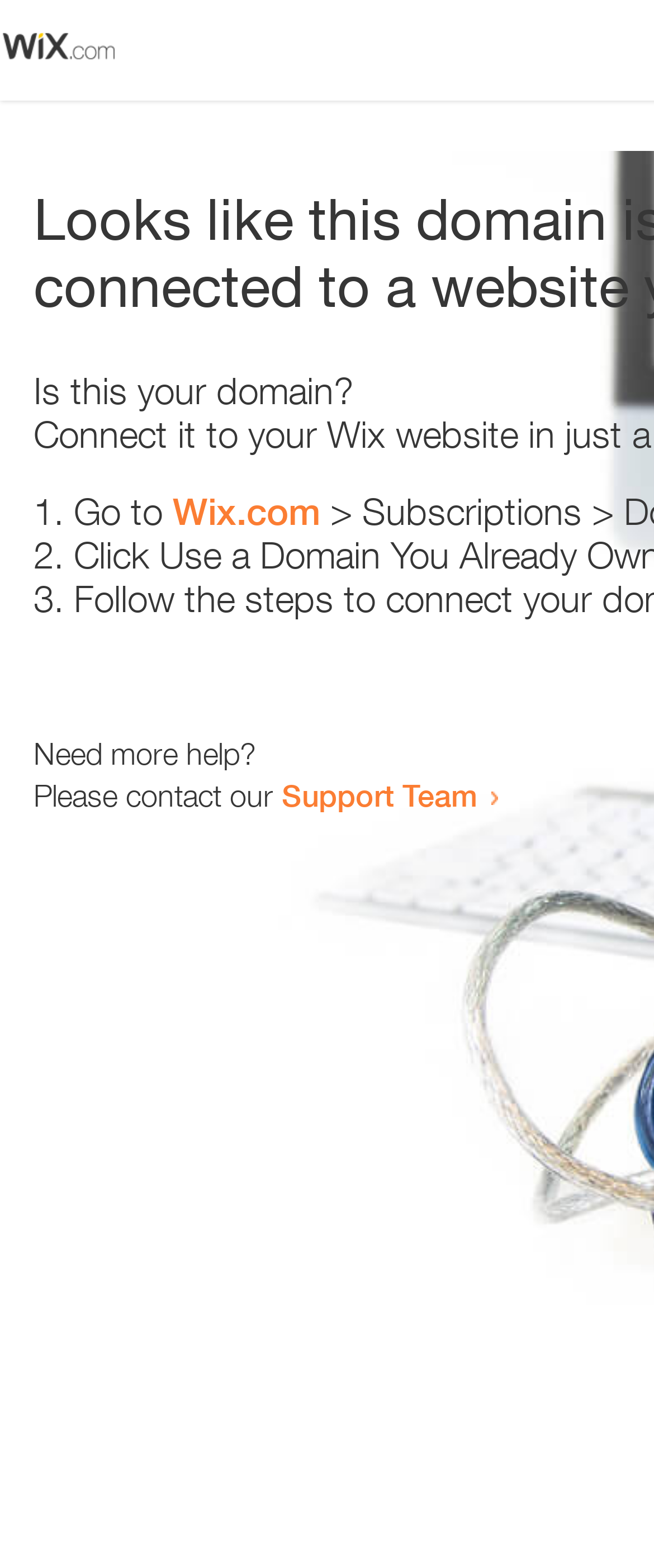Please provide a detailed answer to the question below by examining the image:
Where can I get more help?

The webpage provides a link to the 'Support Team' which suggests that users can get more help by contacting them.